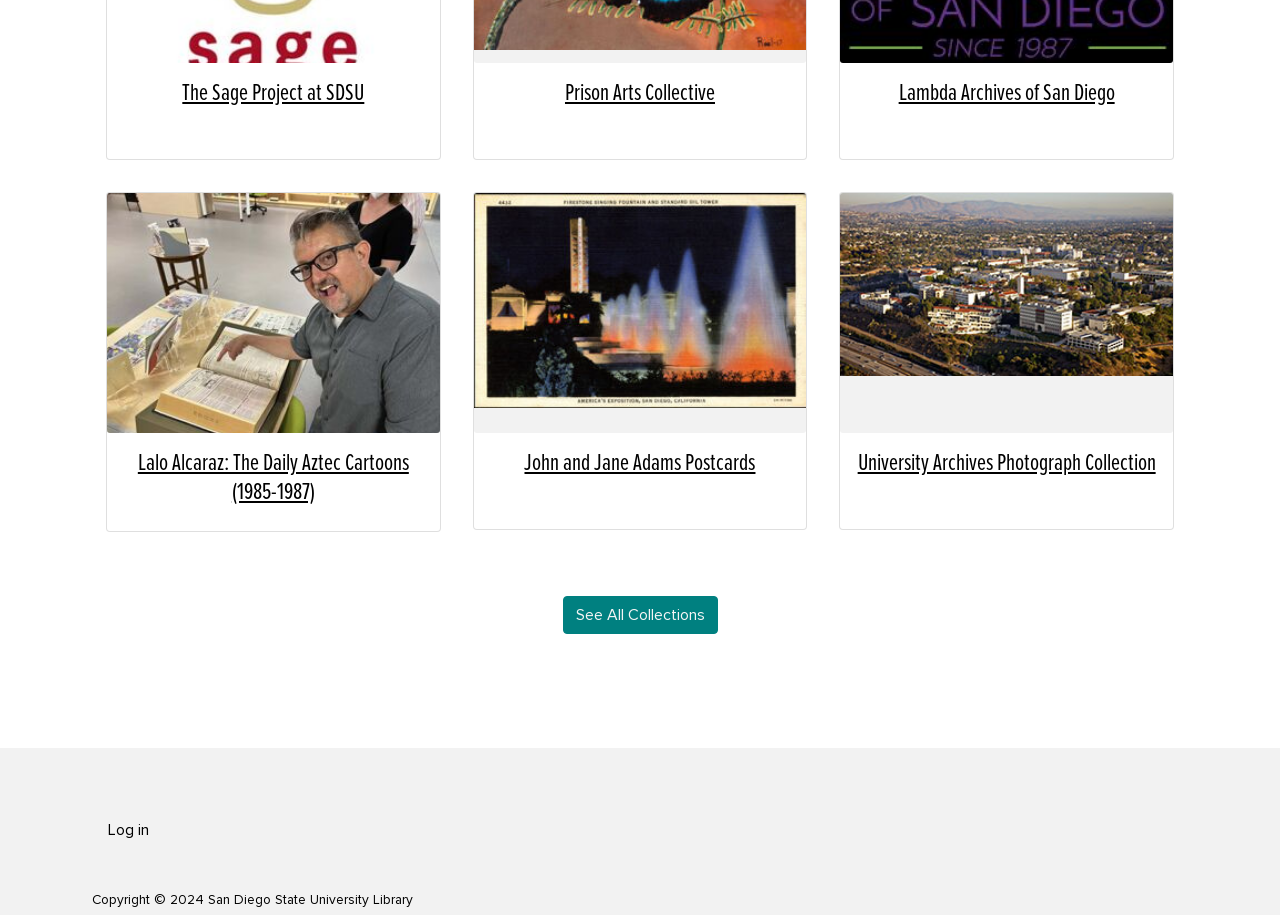Answer the question using only a single word or phrase: 
What is the name of the cartoonist featured on this page?

Lalo Alcaraz